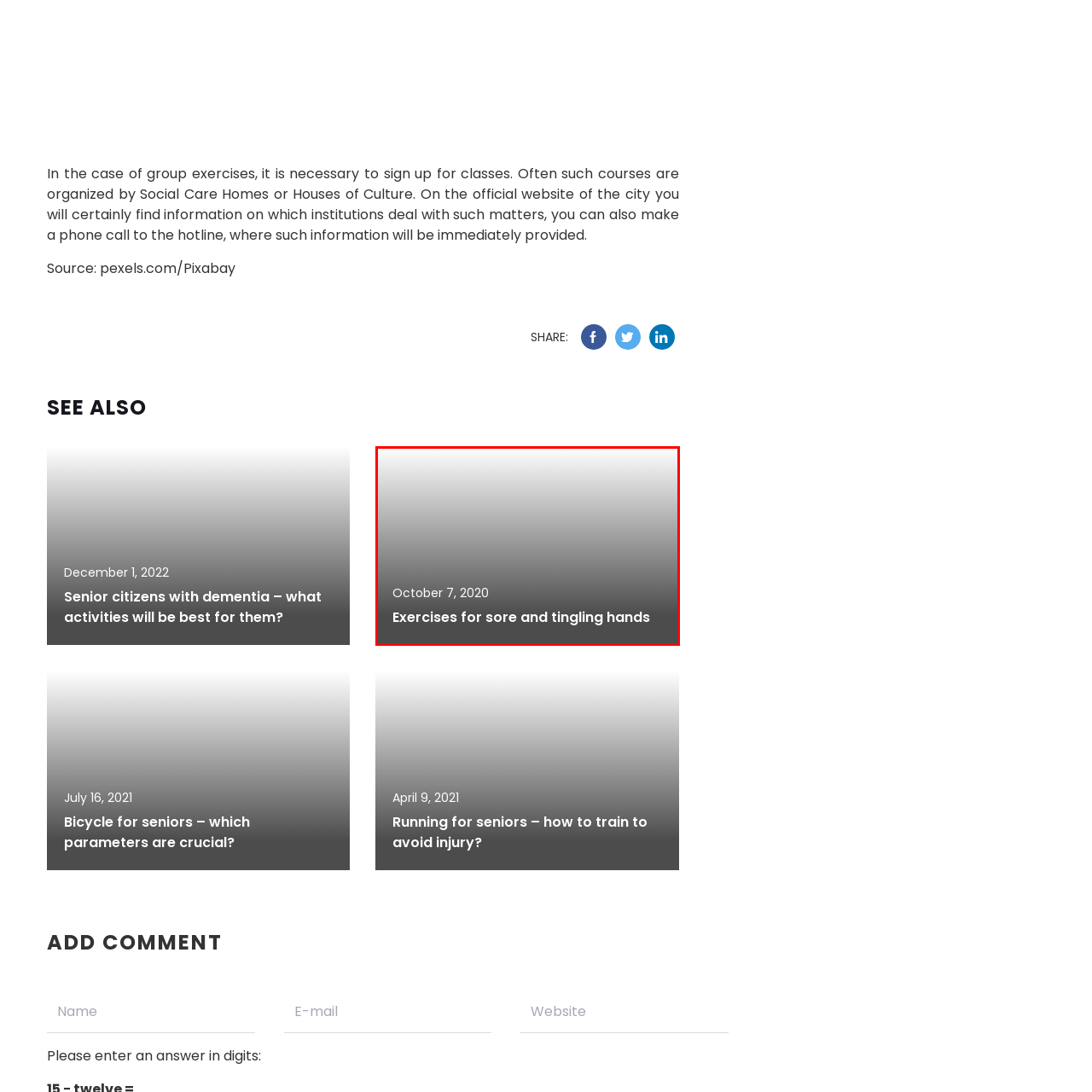When was the content published?
Inspect the image indicated by the red outline and answer the question with a single word or short phrase.

October 7, 2020